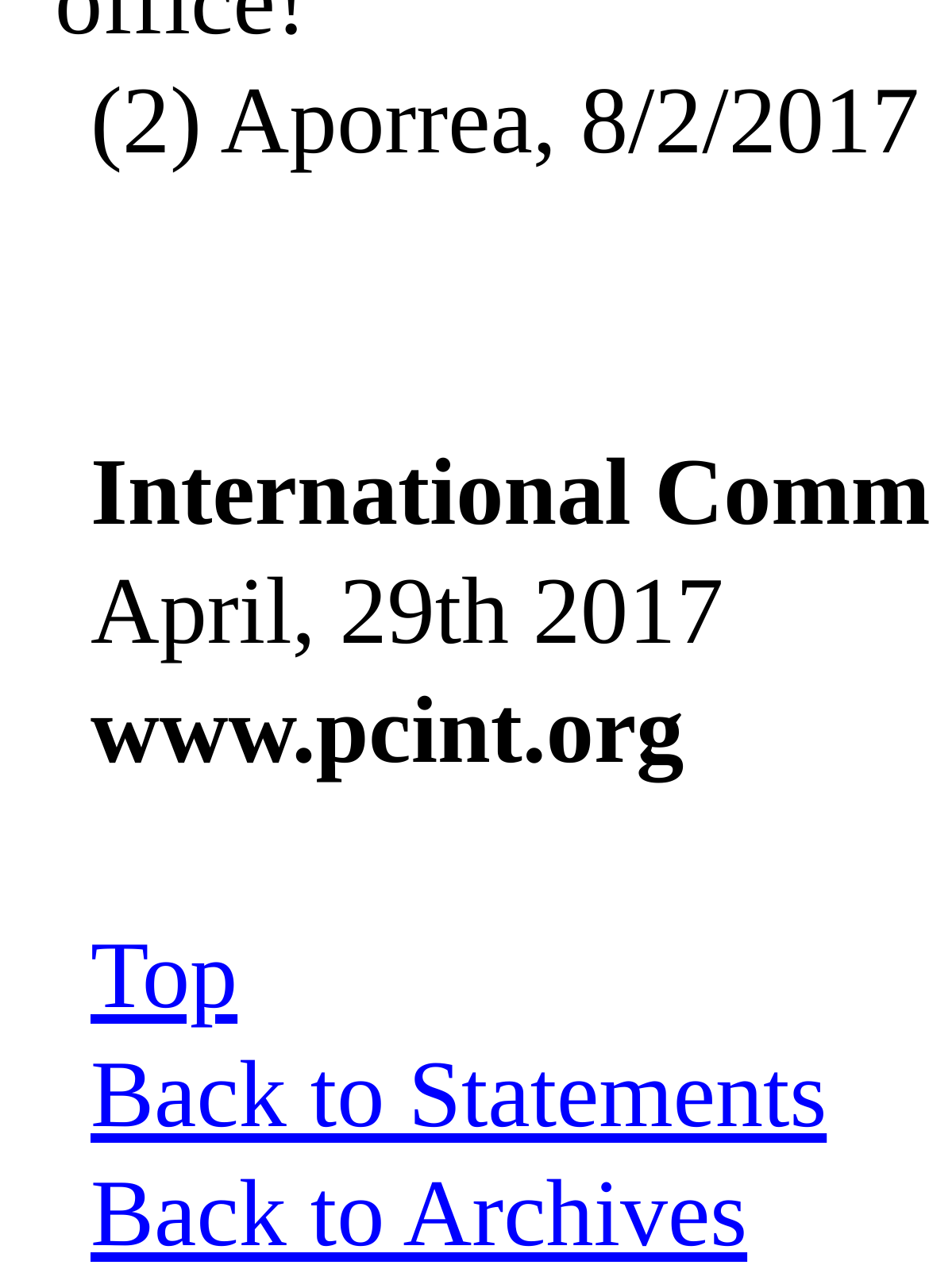Using the provided description: "Top", find the bounding box coordinates of the corresponding UI element. The output should be four float numbers between 0 and 1, in the format [left, top, right, bottom].

[0.097, 0.712, 0.256, 0.8]